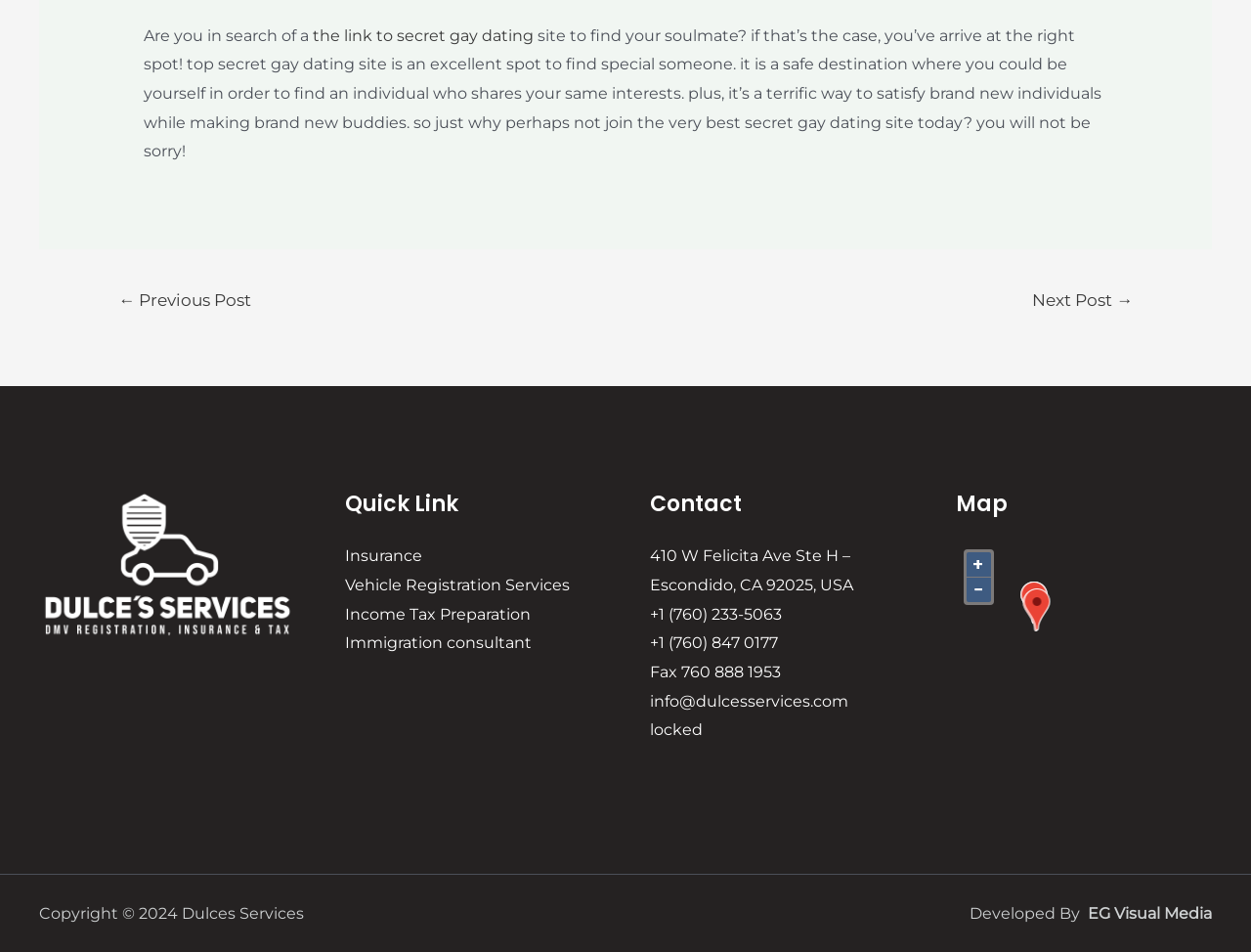Please pinpoint the bounding box coordinates for the region I should click to adhere to this instruction: "Read the article".

None